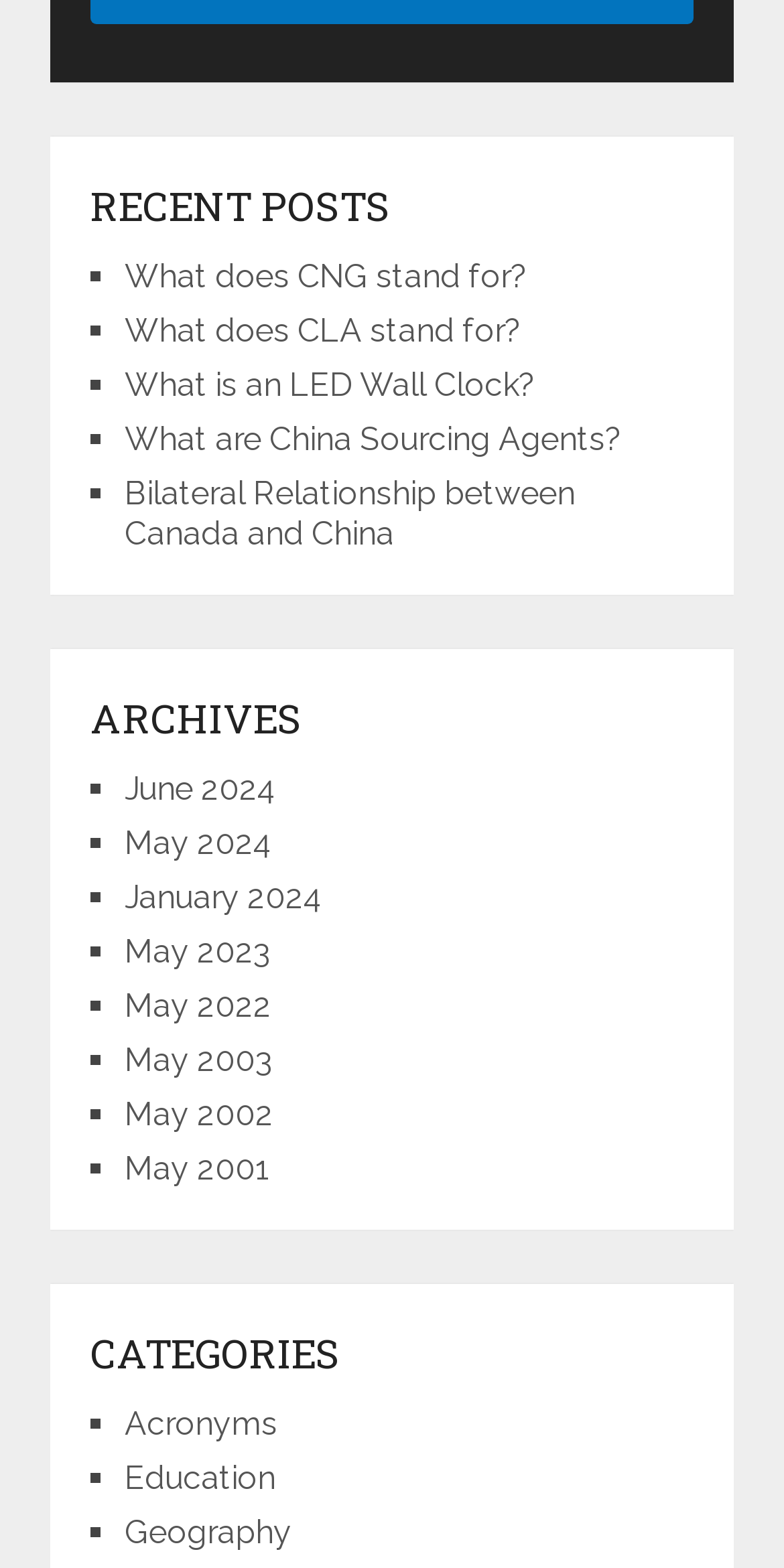Determine the bounding box coordinates for the HTML element described here: "What are China Sourcing Agents?".

[0.159, 0.267, 0.795, 0.292]